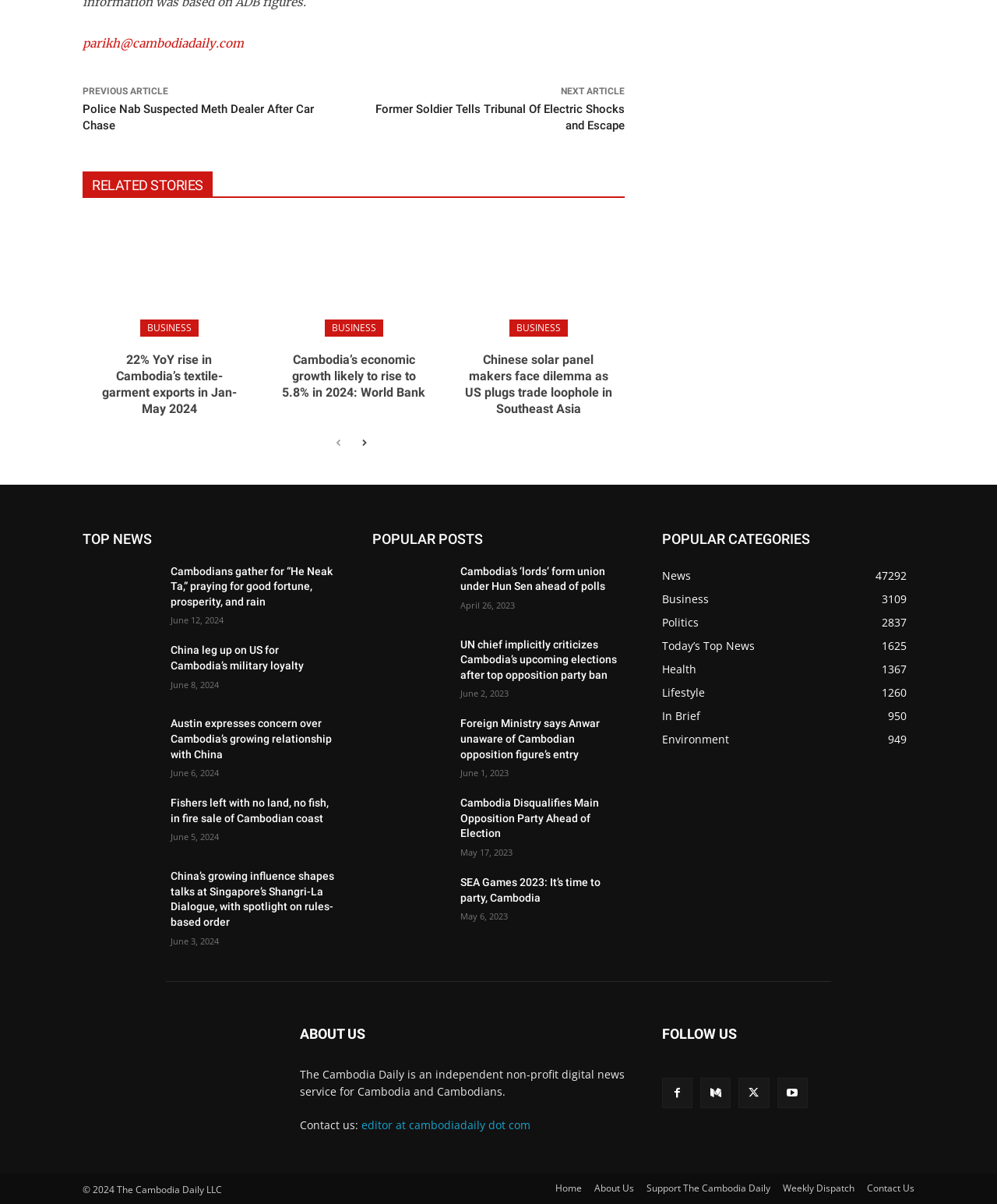Please identify the bounding box coordinates of the element that needs to be clicked to perform the following instruction: "View the 'RELATED STORIES'".

[0.083, 0.142, 0.627, 0.165]